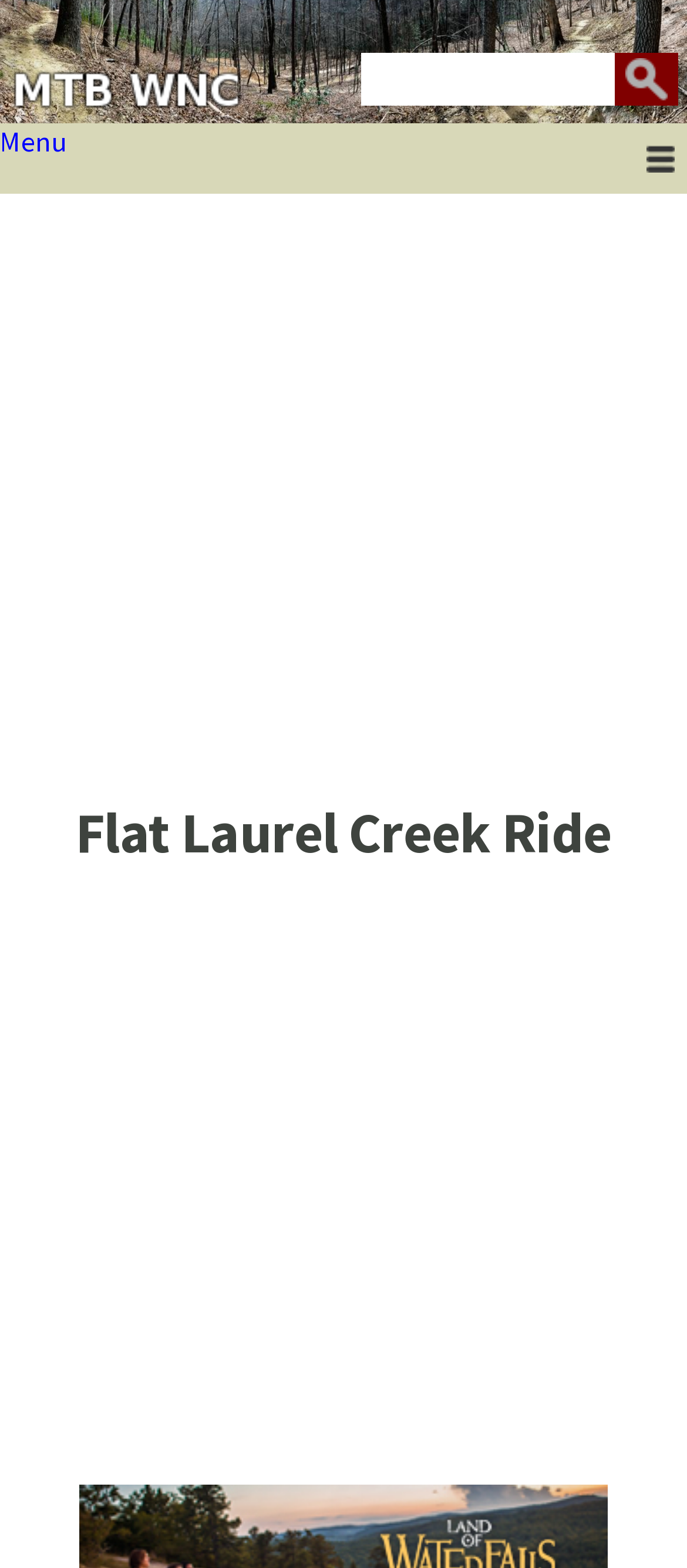Generate an in-depth caption that captures all aspects of the webpage.

The webpage is about the "Flat Laurel Creek Ride". At the top, there is a search bar with a textbox and a "Search" button to the right. Above the search bar, there is a small image. On the top-left corner, there is a "Menu" link. Below the search bar, there are several hidden links, including "TRAILHEADS", "TRAILS", "RIDES", "MAPS", "GALLERY", and "WNC", which are not visible by default.

The main content of the page is headed by a large heading that reads "Flat Laurel Creek Ride", which is positioned near the top-center of the page. There are two advertisements on the page, one above the main content and another below it, both of which are embedded in iframes. The advertisements occupy the full width of the page.